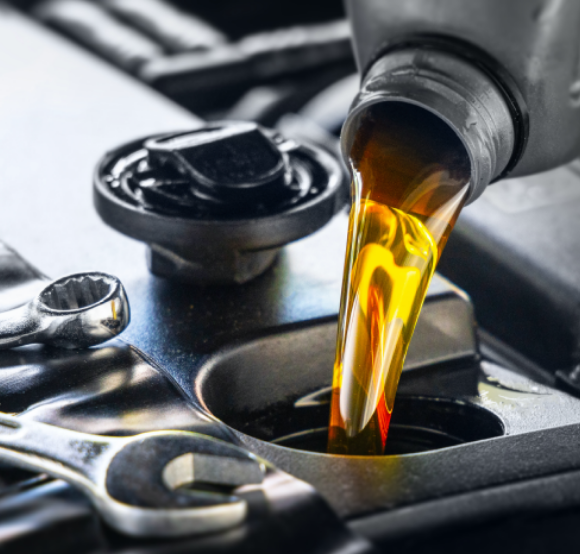Offer an in-depth caption of the image, mentioning all notable aspects.

The image depicts a close-up view of an engine compartment where oil is being poured into an oil reservoir. A shiny, metallic funnel directs the golden-brown liquid into the engine, indicating maintenance in progress. Nearby, a wrench rests on the engine surface, suggesting tools are at hand for further repairs or checks. The composition emphasizes the importance of proper maintenance for vehicle health, aligning with services offered by automotive companies like Mr. Transmission. These services cater to both national and local fleets, providing quality parts and expert care to ensure optimal vehicle performance.